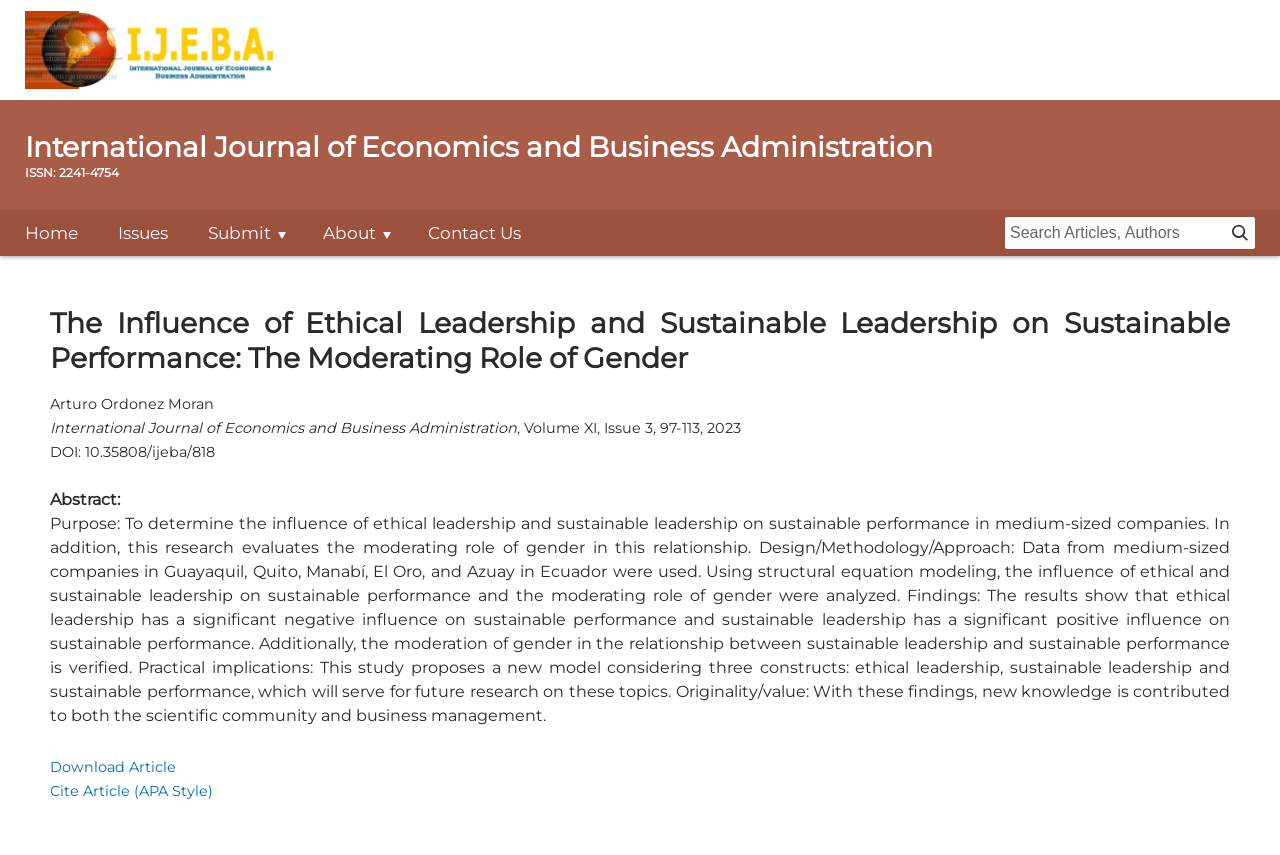What is the DOI of the article?
From the details in the image, answer the question comprehensively.

I found the DOI by looking at the static text 'DOI: 10.35808/ijeba/818' located below the article's title and author information.